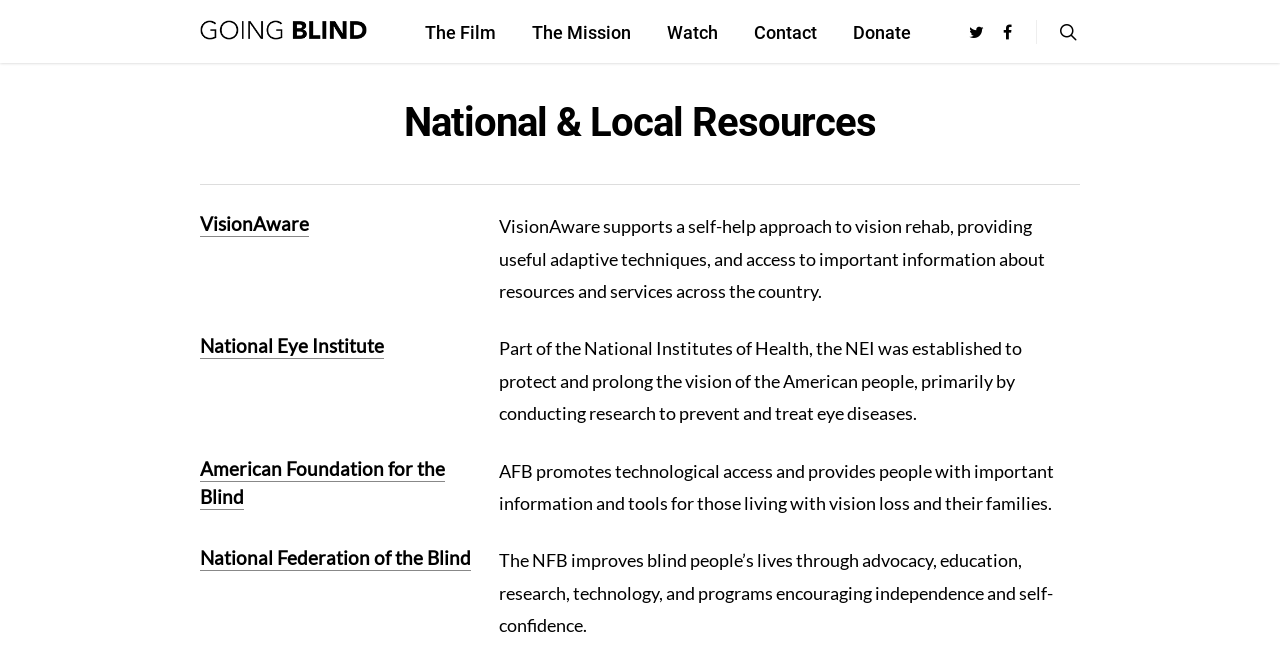Respond to the question below with a single word or phrase:
How many social media links are present?

2